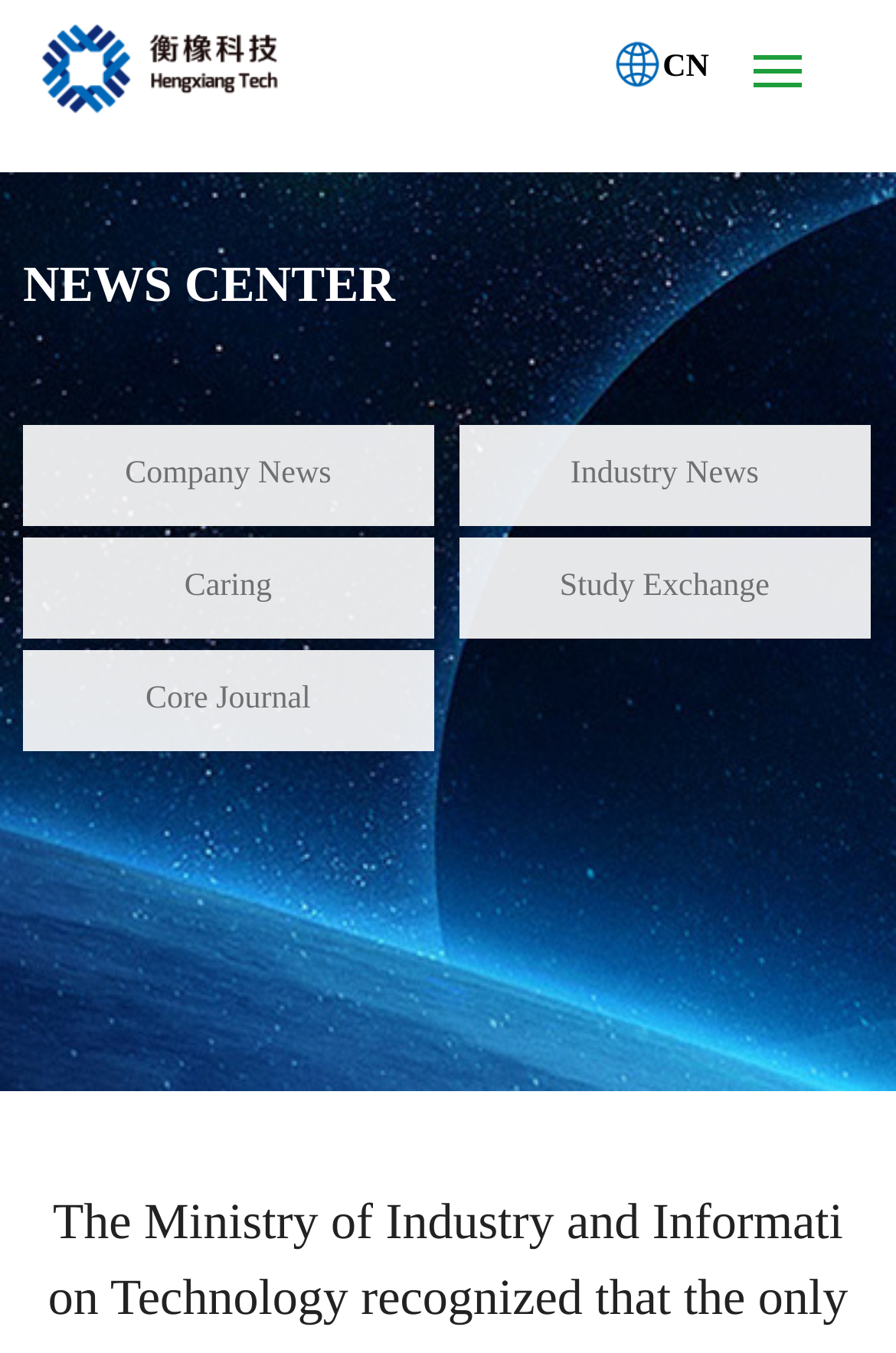Please reply to the following question using a single word or phrase: 
How many main navigation links are there?

9